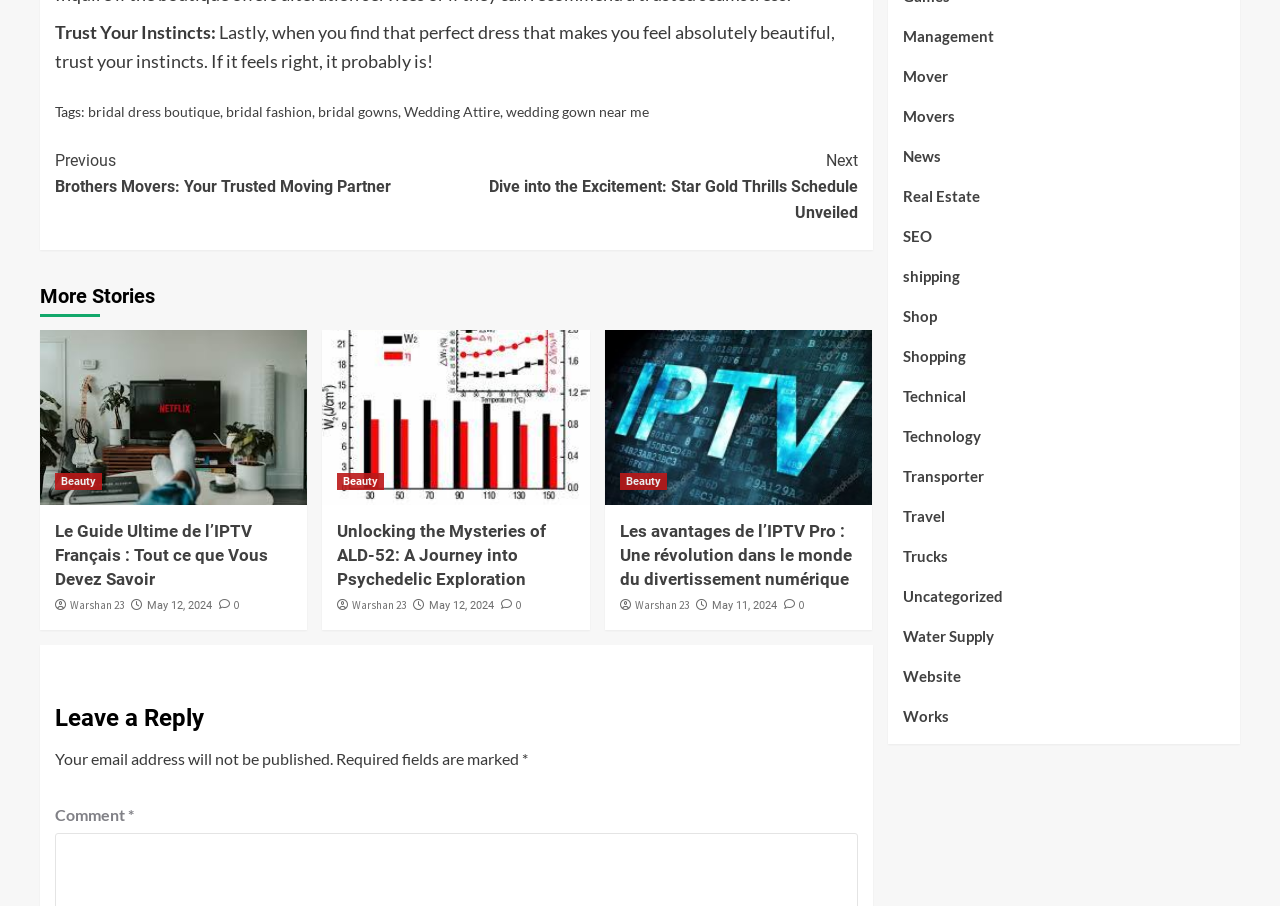Please determine the bounding box coordinates of the element's region to click for the following instruction: "Sign up to the newsletter".

None